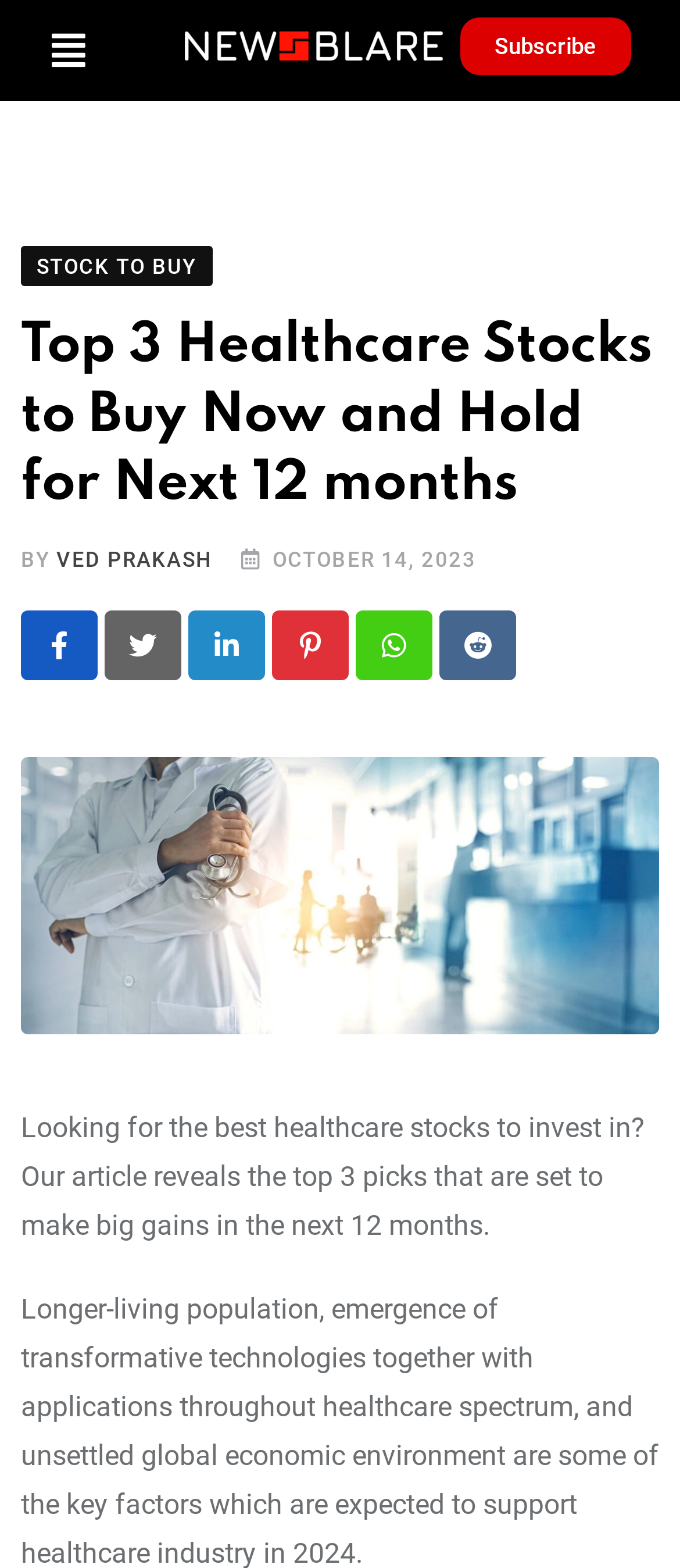Determine the bounding box coordinates of the target area to click to execute the following instruction: "Share on LinkedIn."

[0.277, 0.389, 0.39, 0.434]